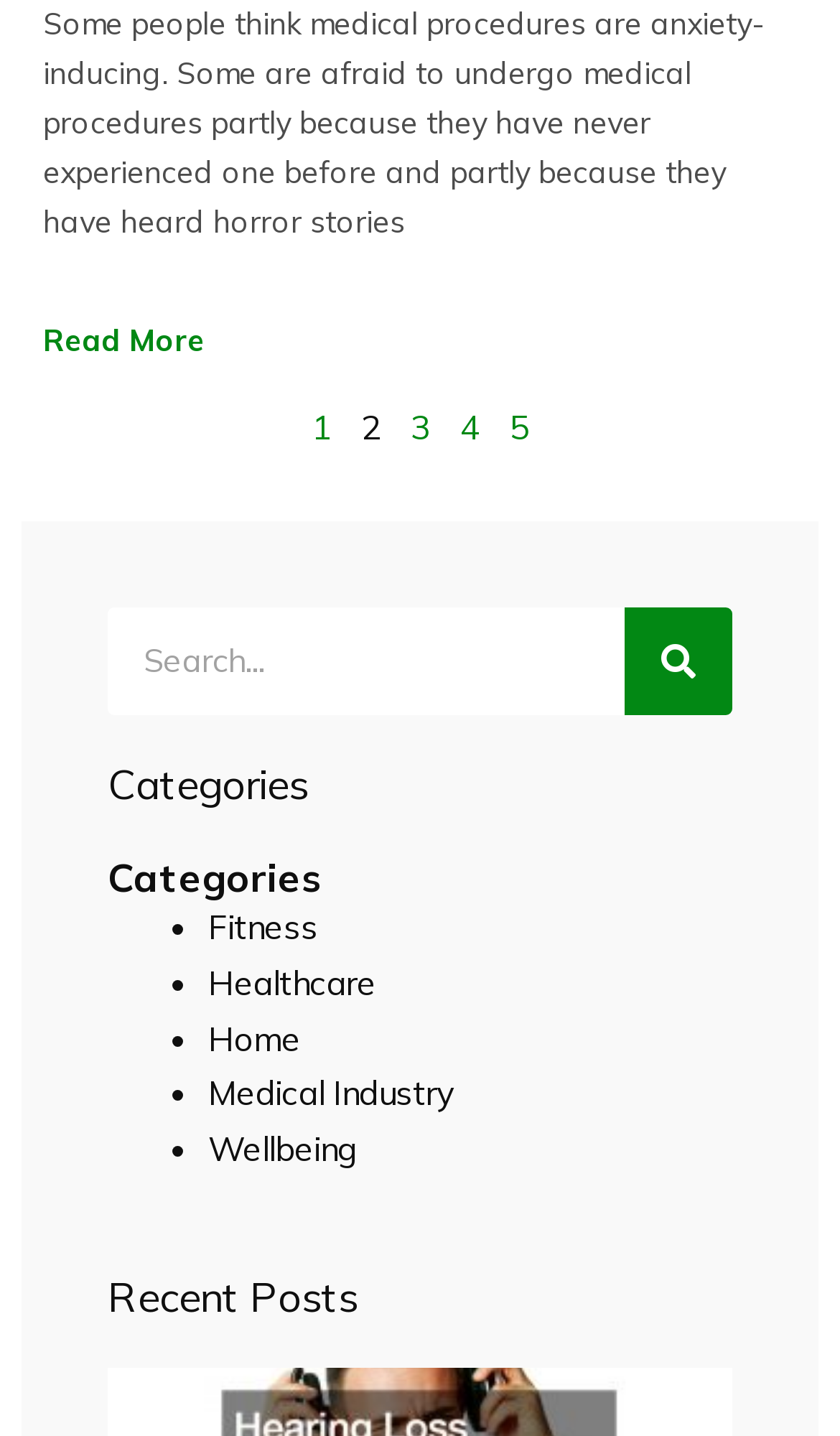Find the bounding box coordinates of the element to click in order to complete the given instruction: "Search."

[0.744, 0.422, 0.872, 0.497]